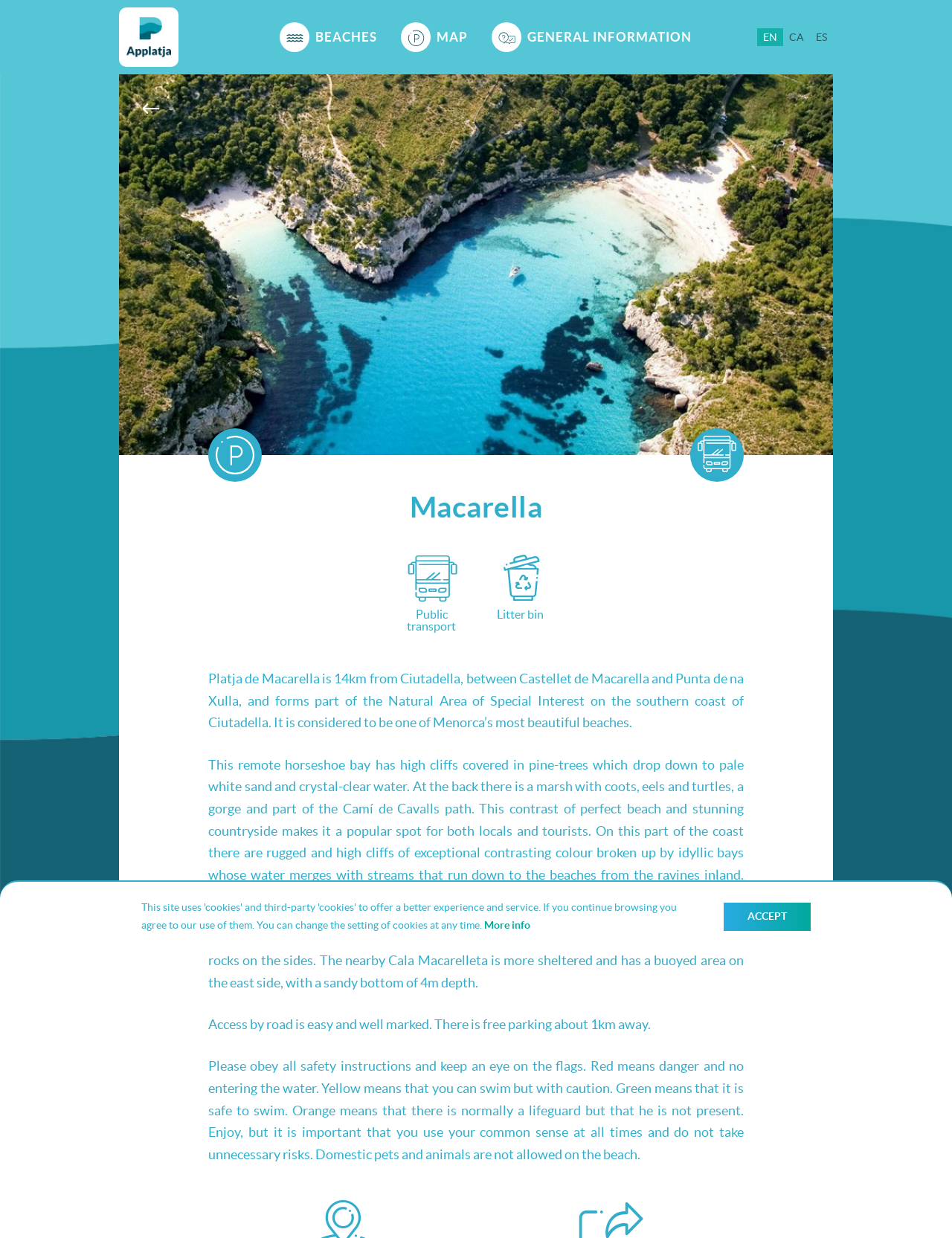What type of trees cover the high cliffs?
Respond with a short answer, either a single word or a phrase, based on the image.

Pine-trees